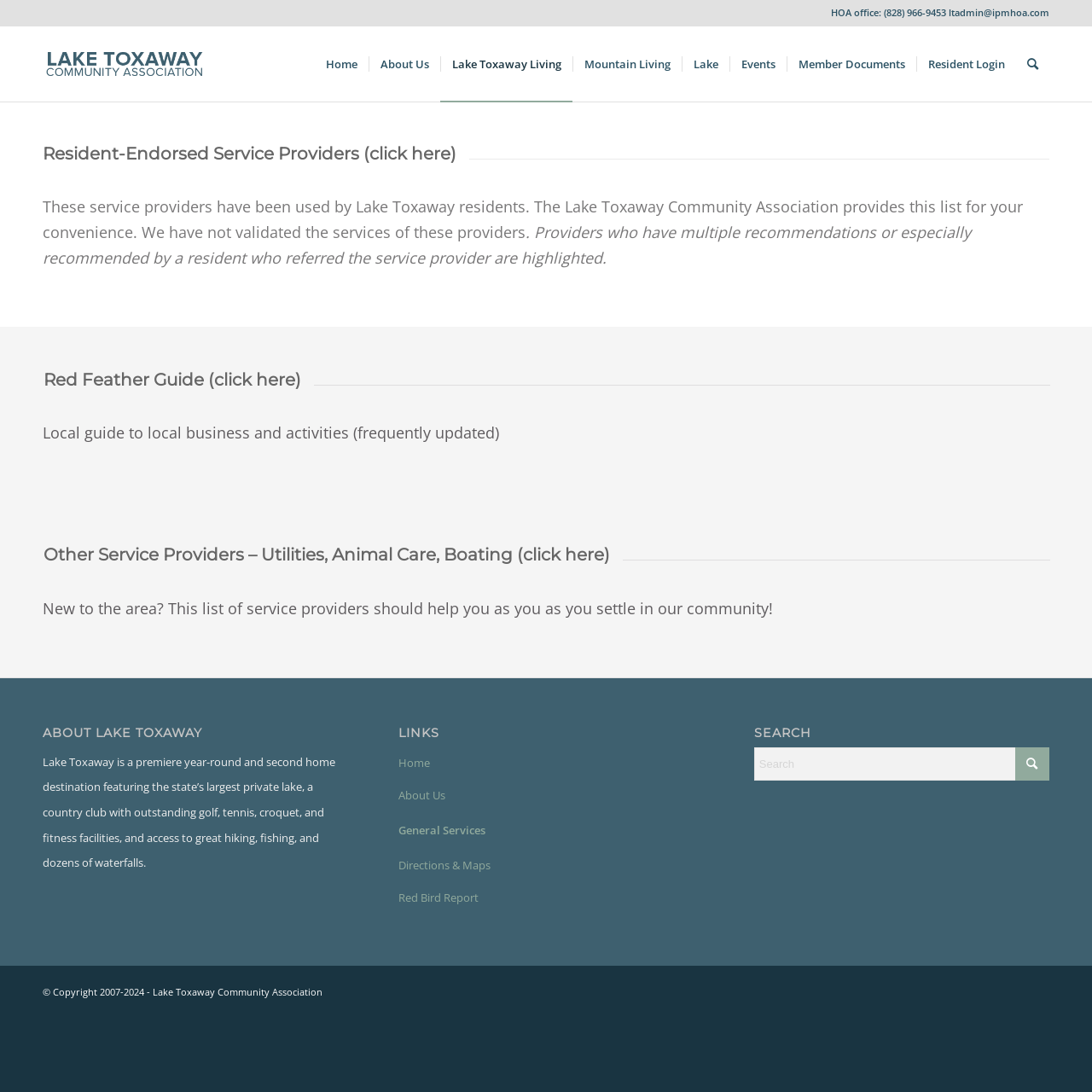Please identify the bounding box coordinates of the area that needs to be clicked to follow this instruction: "Search for something".

[0.691, 0.684, 0.961, 0.715]